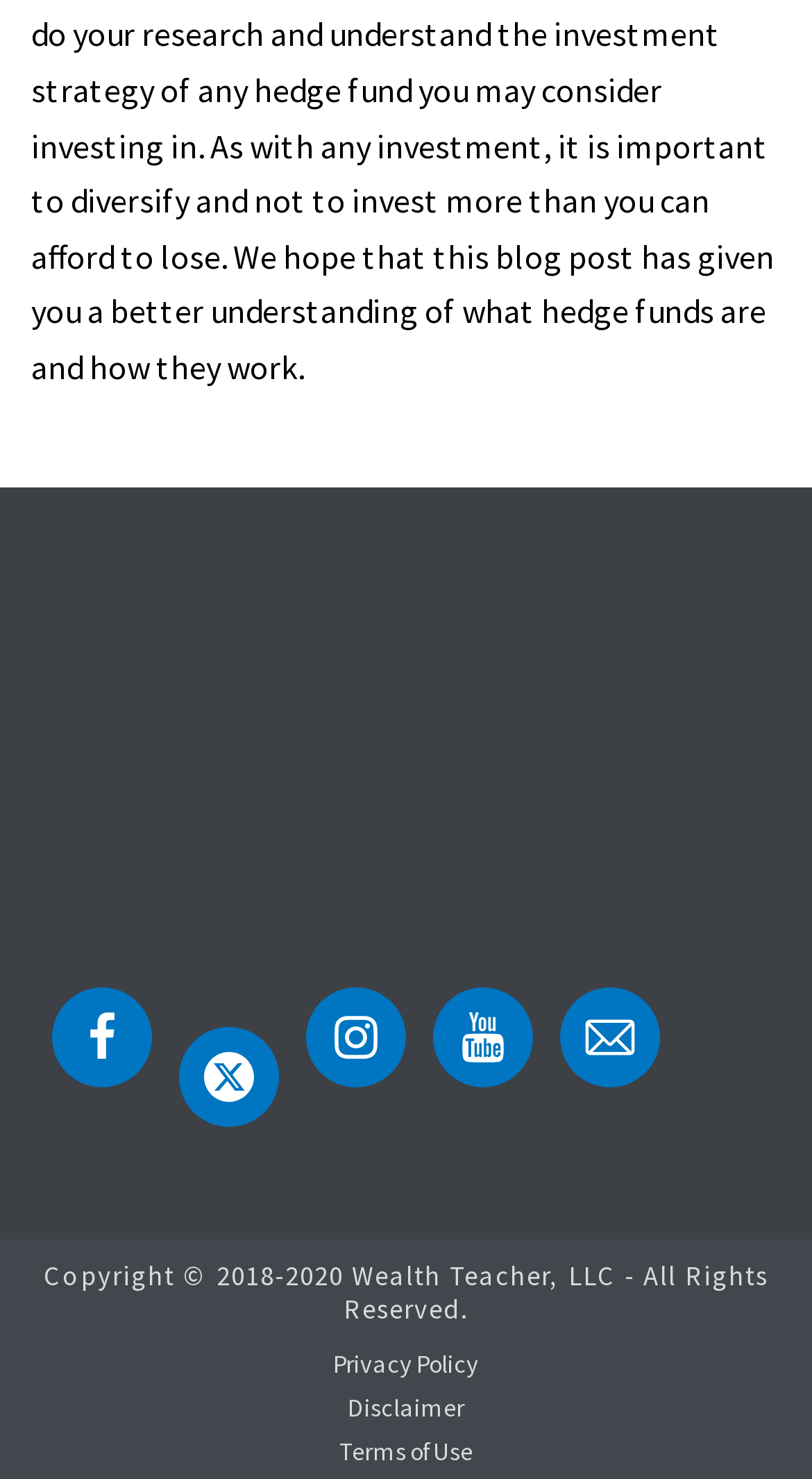Use a single word or phrase to respond to the question:
What is the copyright year range?

2018-2020